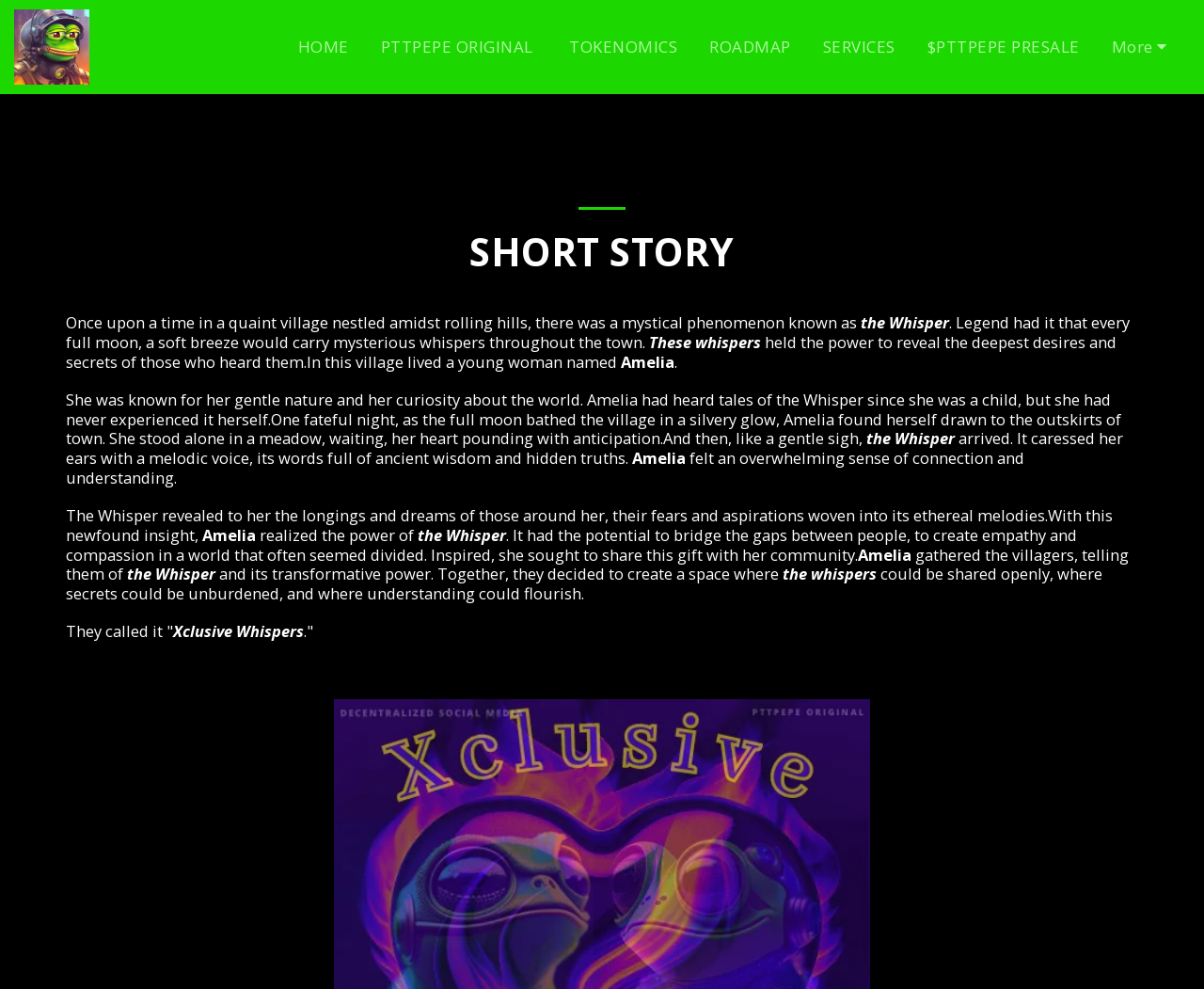What is the name of the main character in the story?
Please ensure your answer is as detailed and informative as possible.

I found the answer by reading the story on the webpage, which mentions a young woman named Amelia who is known for her gentle nature and curiosity about the world.